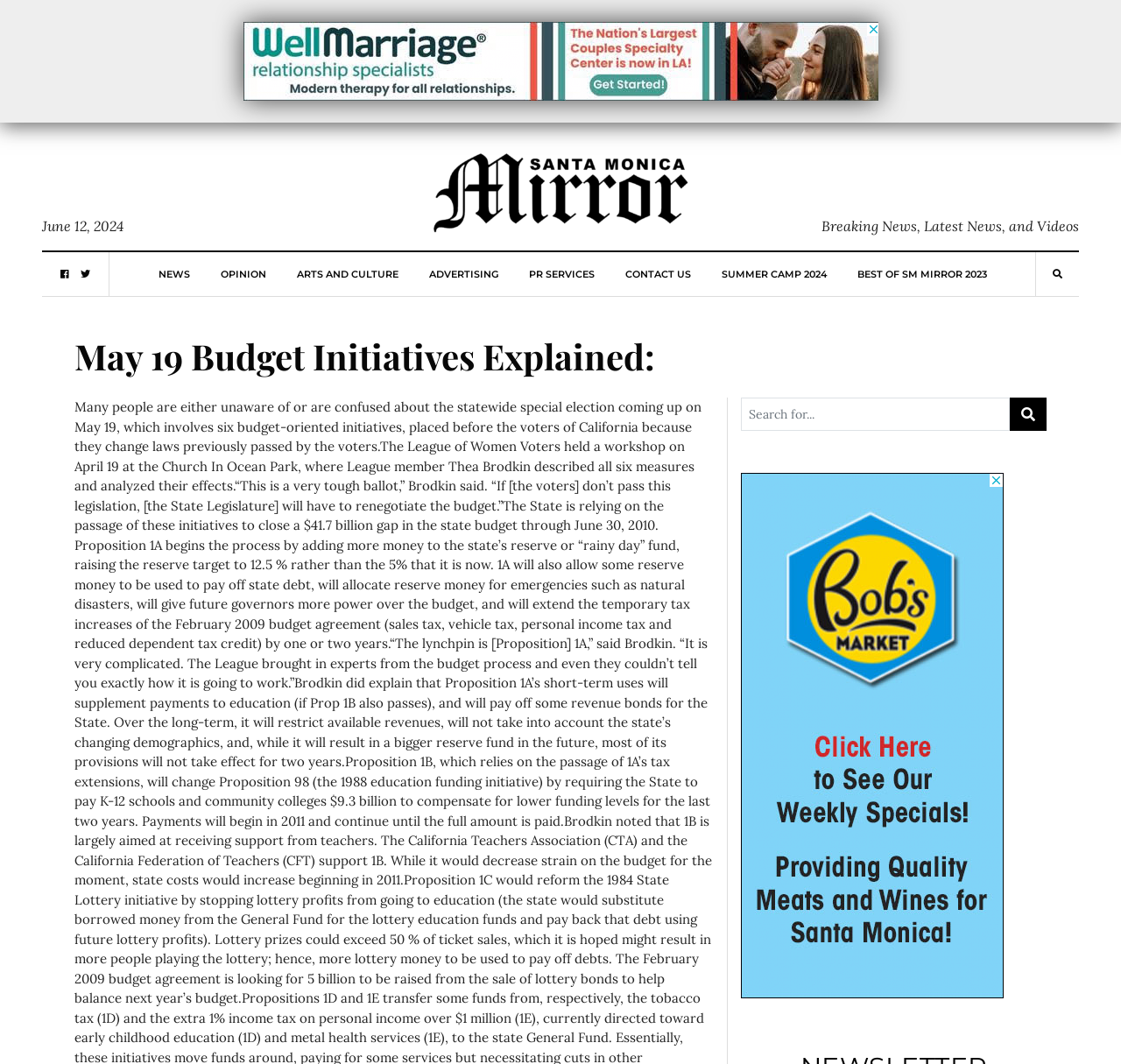Detail the features and information presented on the webpage.

The webpage appears to be a news website, specifically the SM Mirror, with a focus on the May 19 budget initiatives. At the top left, there is a logo of SM Mirror, accompanied by a link to the website's homepage. Next to the logo, there is a date displayed, "June 12, 2024". On the top right, there is a section with various links to different categories, including "NEWS", "OPINION", "ARTS AND CULTURE", "ADVERTISING", "PR SERVICES", "CONTACT US", "SUMMER CAMP 2024", and "BEST OF SM MIRROR 2023".

Below the top section, there is a large header that reads "May 19 Budget Initiatives Explained:". This header is centered on the page and takes up a significant portion of the screen. Below the header, there is a search bar where users can input keywords to search for specific content on the website. The search bar is accompanied by a magnifying glass icon and a "Search for..." placeholder text.

On the top and bottom of the page, there are two advertisements displayed in iframes. The top advertisement is relatively small, taking up about a quarter of the screen's width, while the bottom advertisement is much larger, spanning almost the entire width of the screen.

Overall, the webpage appears to be well-organized, with clear headings and concise text, making it easy for users to navigate and find the information they need.